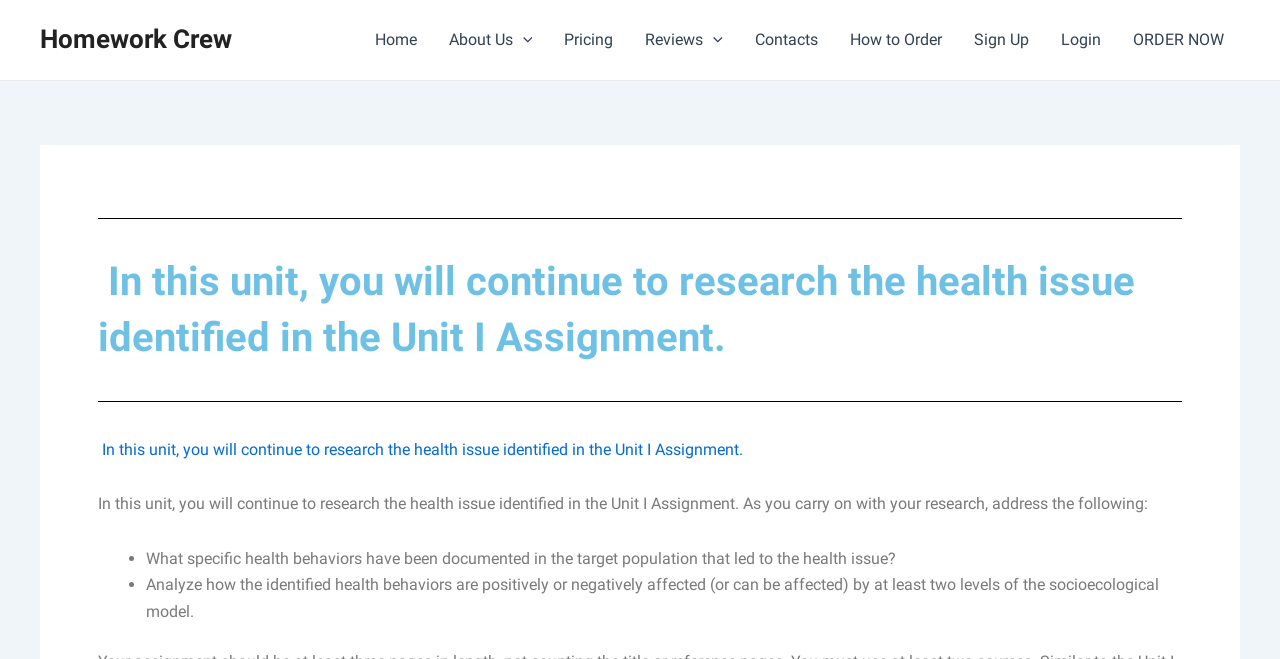What is the last link in the navigation?
Carefully analyze the image and provide a thorough answer to the question.

The last link in the navigation section is 'ORDER NOW', which is located at the rightmost end of the navigation bar.